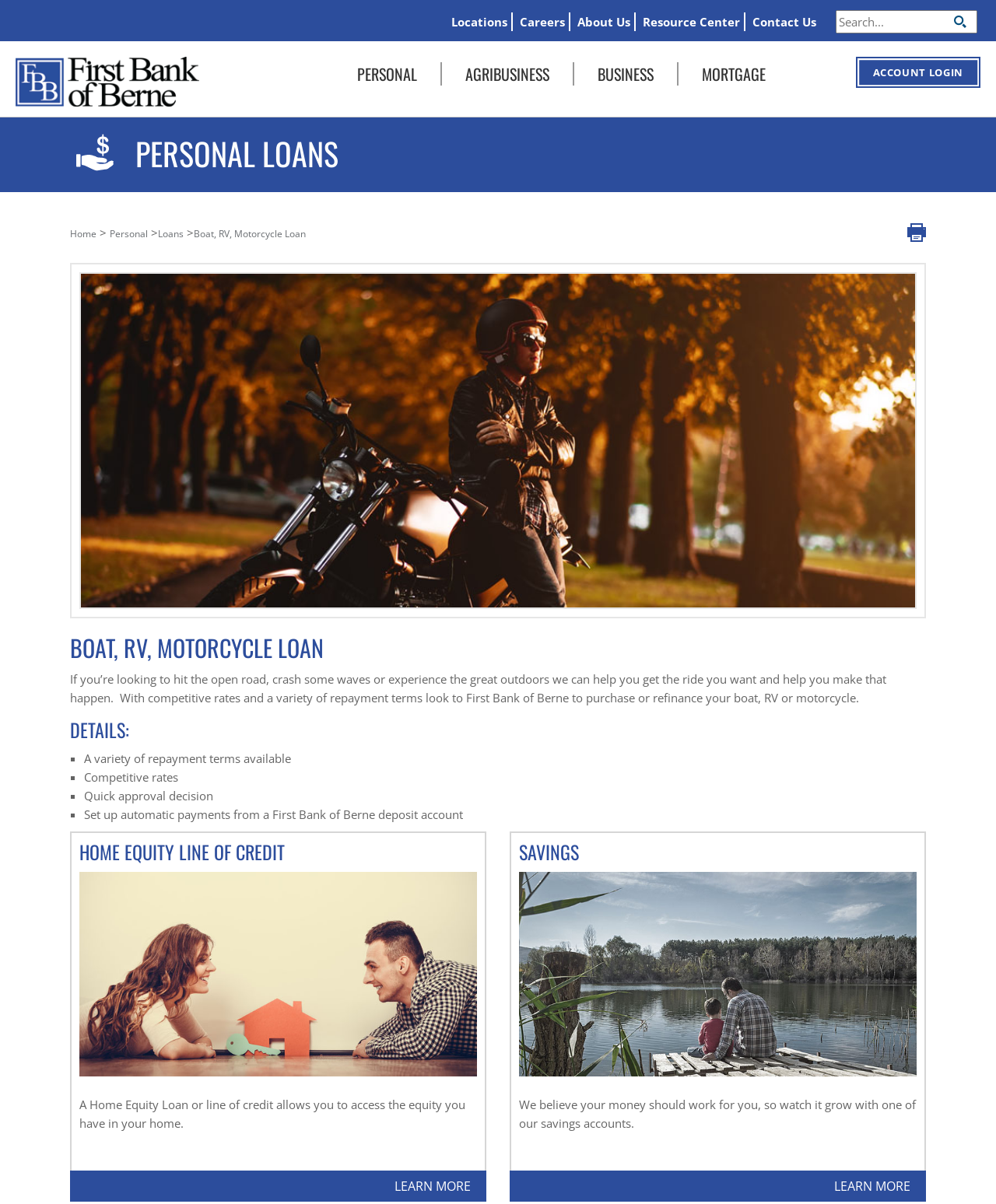What is the alternative to a personal loan?
Using the visual information from the image, give a one-word or short-phrase answer.

Home Equity Line of Credit